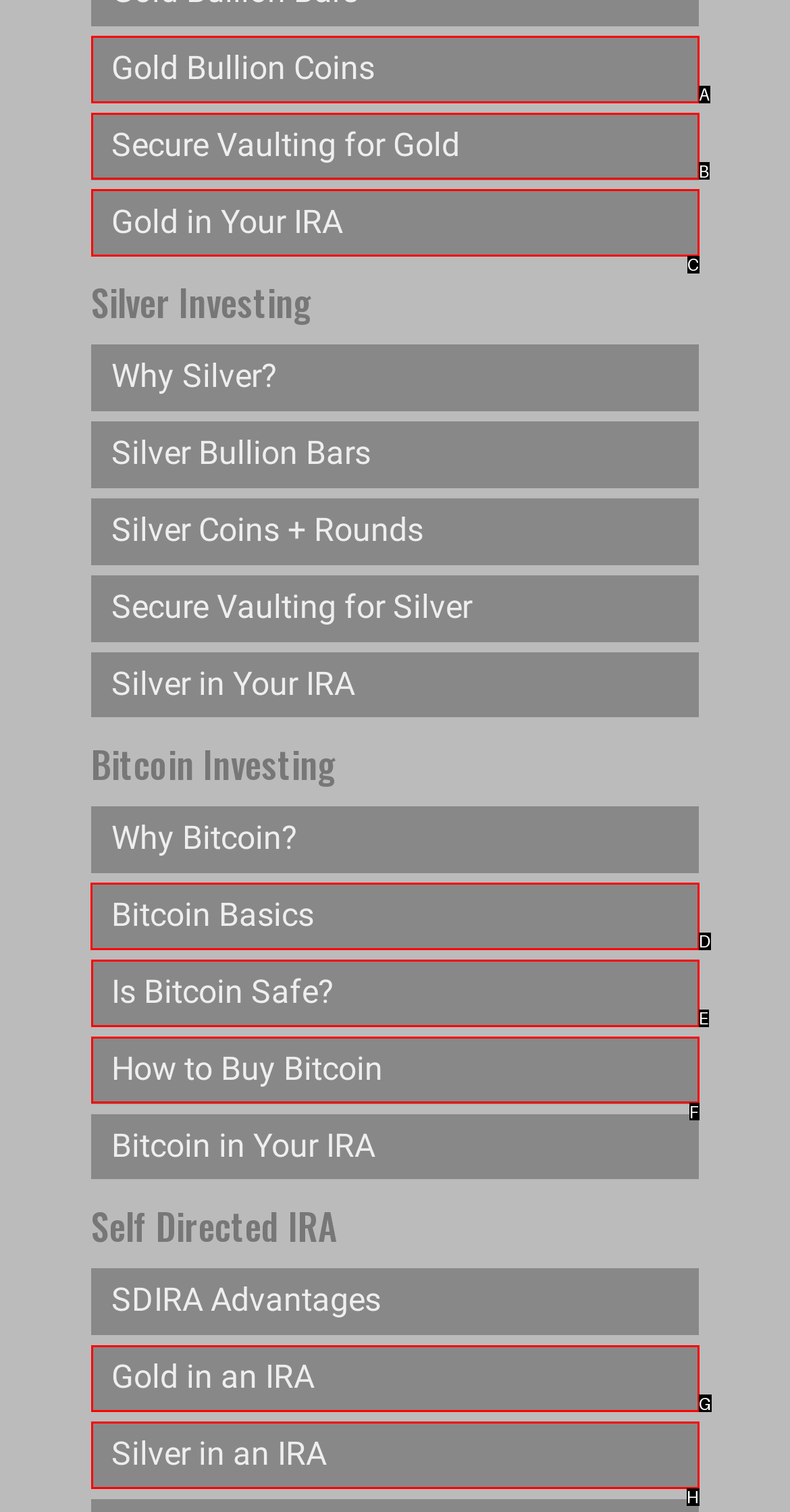Point out which HTML element you should click to fulfill the task: Read about bitcoin basics.
Provide the option's letter from the given choices.

D